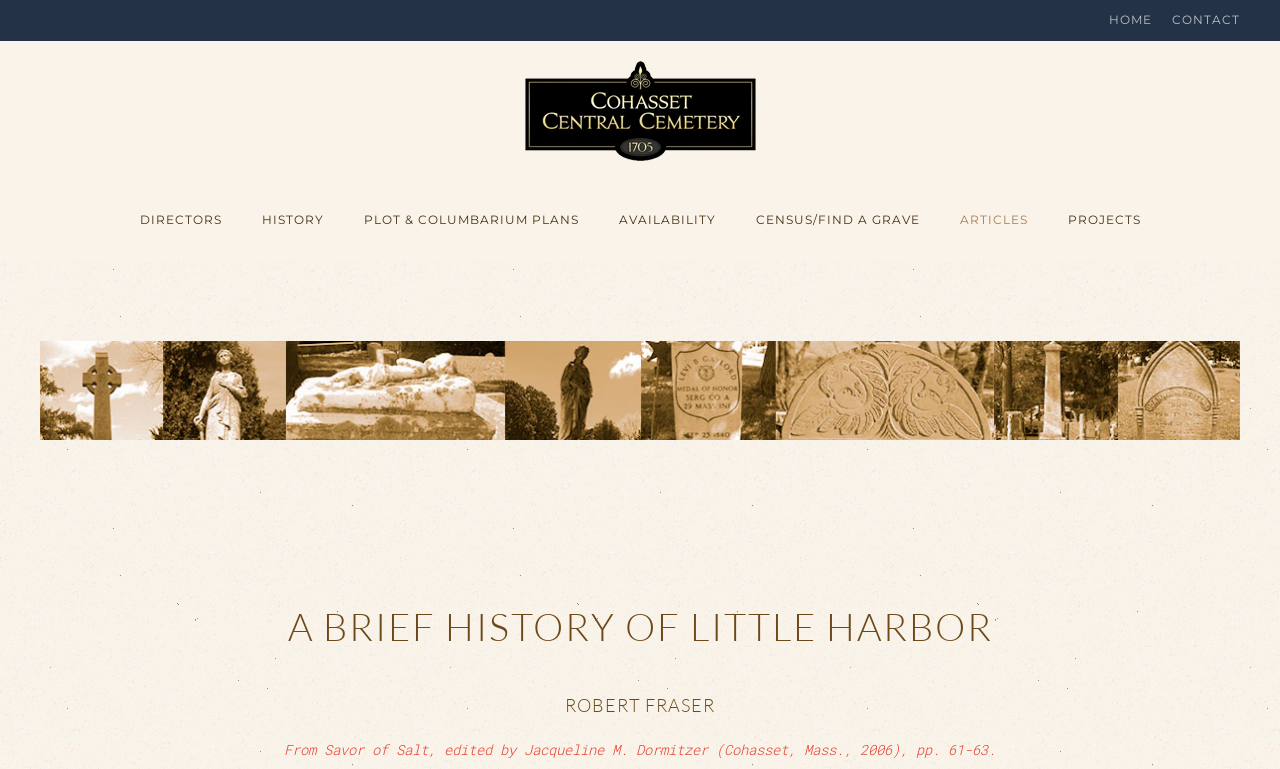Locate the bounding box coordinates of the element that needs to be clicked to carry out the instruction: "Click on the 'BUSINESS' menu item". The coordinates should be given as four float numbers ranging from 0 to 1, i.e., [left, top, right, bottom].

None